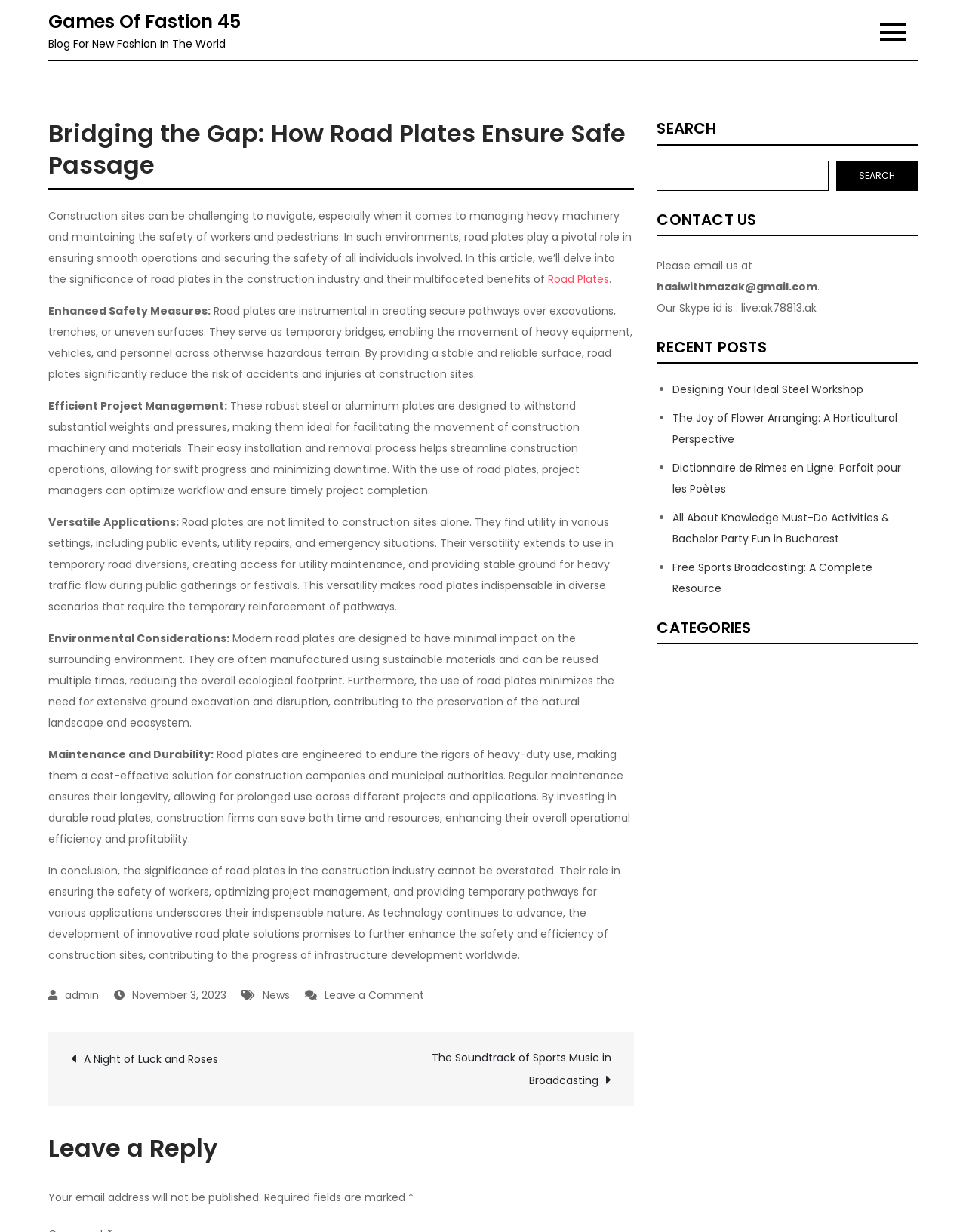What is the main topic of this article?
Based on the image, answer the question with as much detail as possible.

Based on the content of the article, it is clear that the main topic is road plates, as it discusses their significance, benefits, and applications in the construction industry.